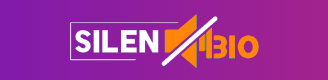Look at the image and give a detailed response to the following question: What is the color of the 'BIO' in the SilentBio logo?

The logo incorporates a bold, dynamic font with the word 'SILEN' in white, set against a striking purple background, while 'BIO' is highlighted in an energetic orange hue, which adds to the overall visual appeal of the logo.